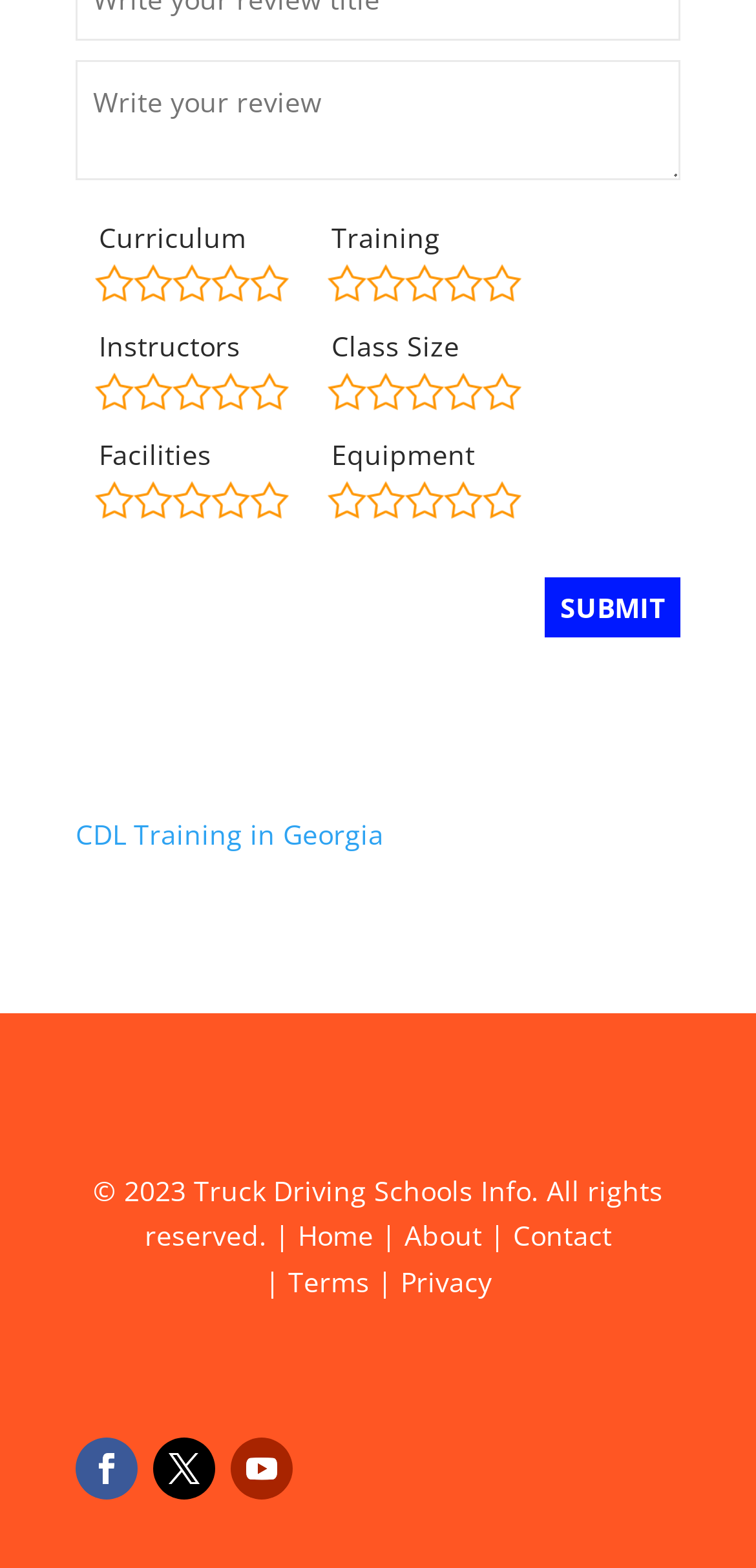Please indicate the bounding box coordinates for the clickable area to complete the following task: "Open the menu". The coordinates should be specified as four float numbers between 0 and 1, i.e., [left, top, right, bottom].

None